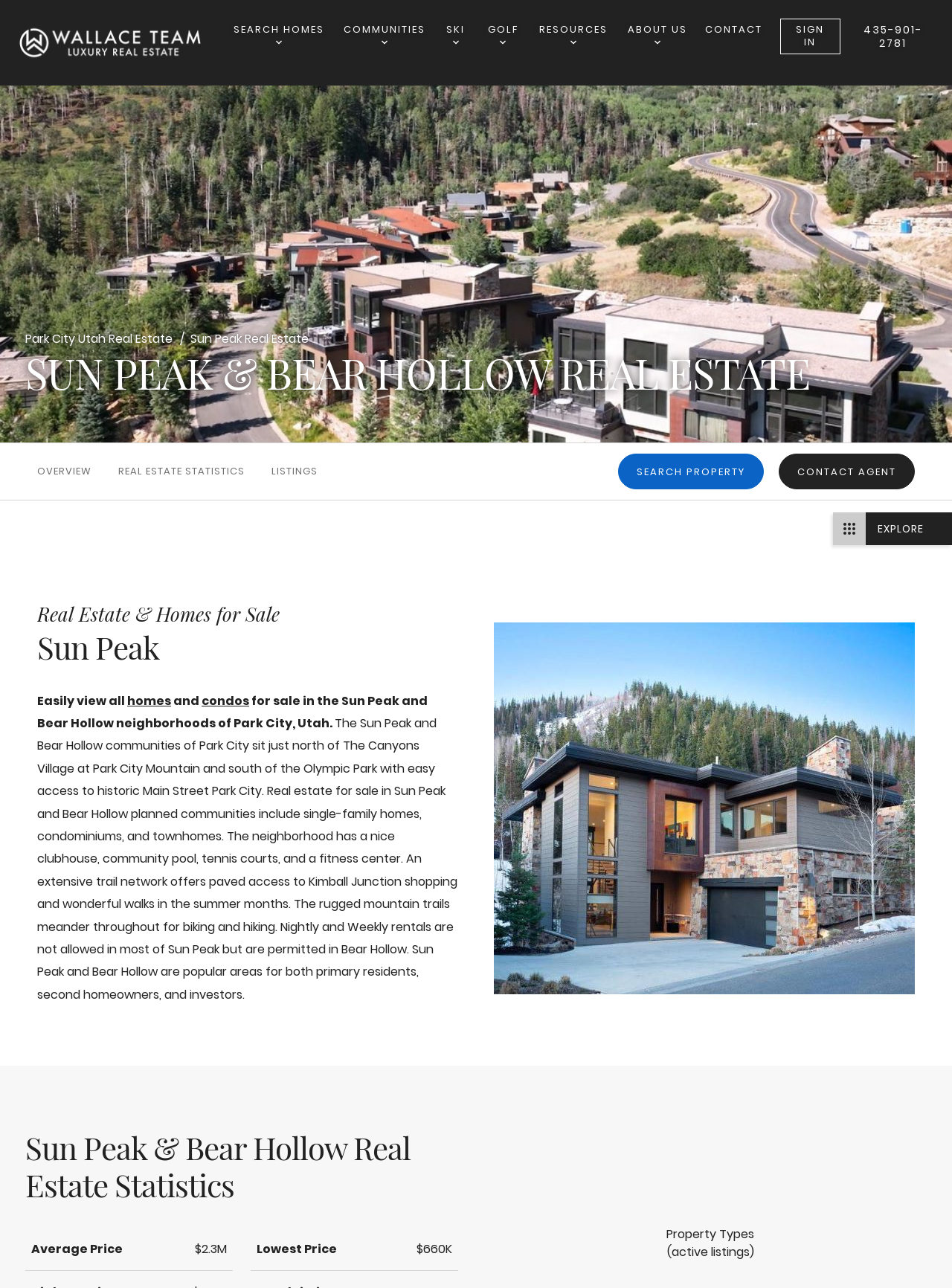What is the average price of real estate in Sun Peak?
Look at the image and answer the question using a single word or phrase.

$2.3M